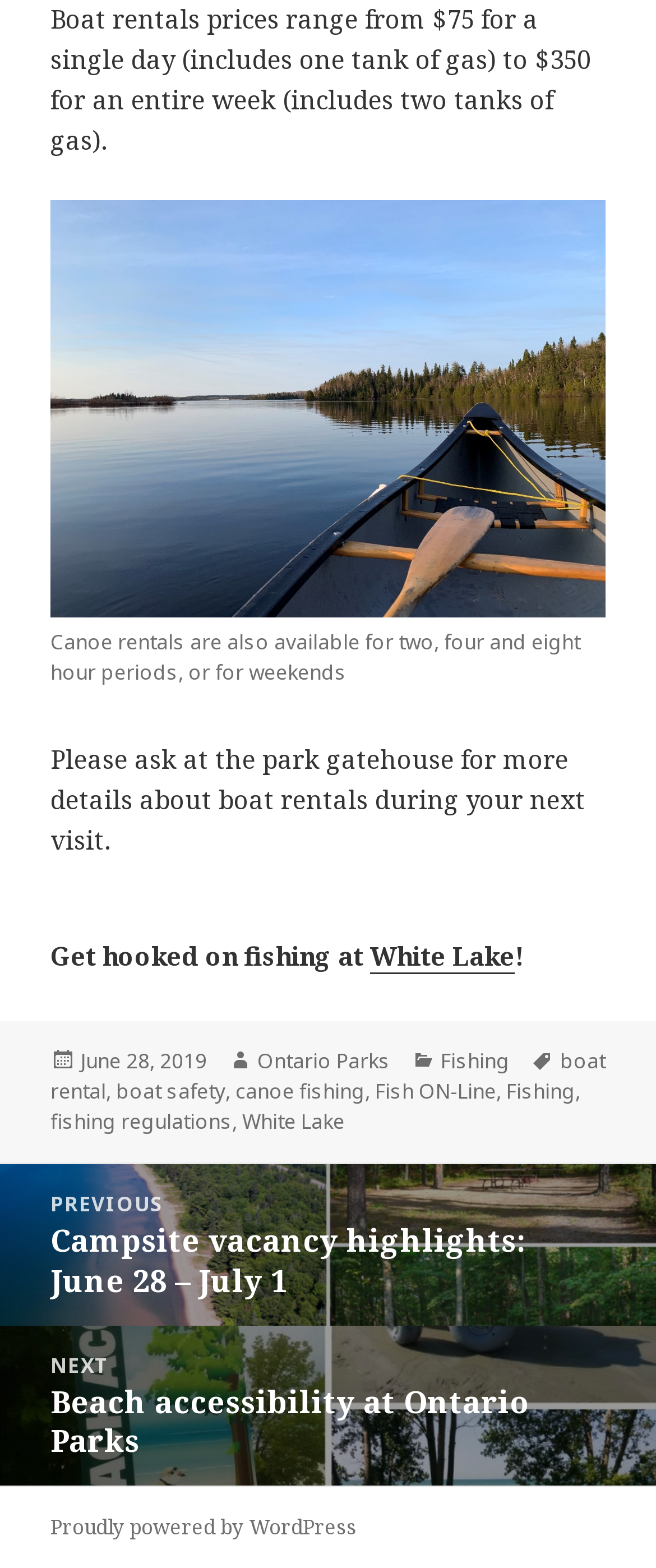Highlight the bounding box coordinates of the region I should click on to meet the following instruction: "Get information about boat rentals".

[0.077, 0.001, 0.9, 0.1]